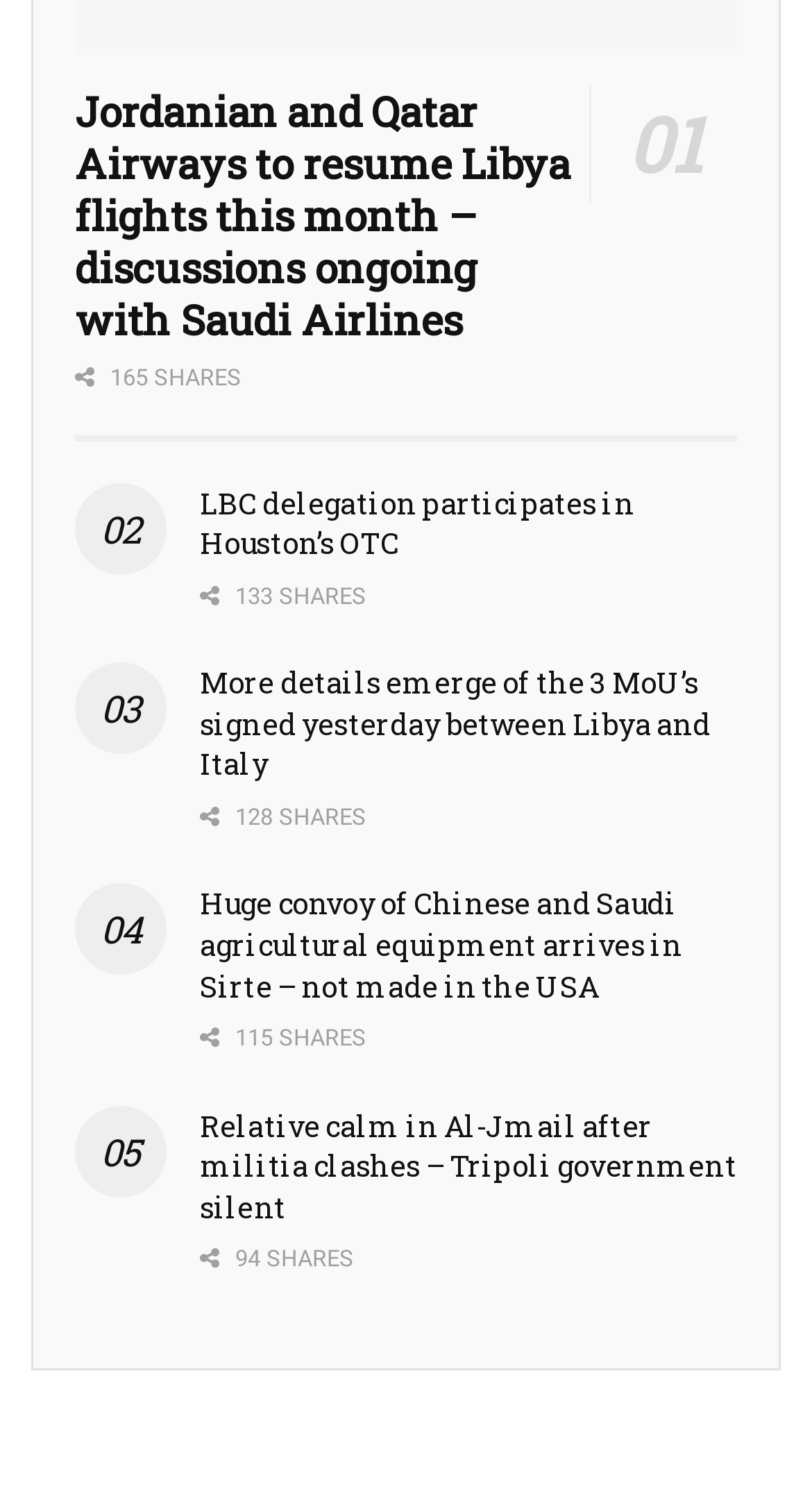Please find and report the bounding box coordinates of the element to click in order to perform the following action: "Click the link to read about Jordanian and Qatar Airways resuming Libya flights". The coordinates should be expressed as four float numbers between 0 and 1, in the format [left, top, right, bottom].

[0.092, 0.056, 0.702, 0.232]